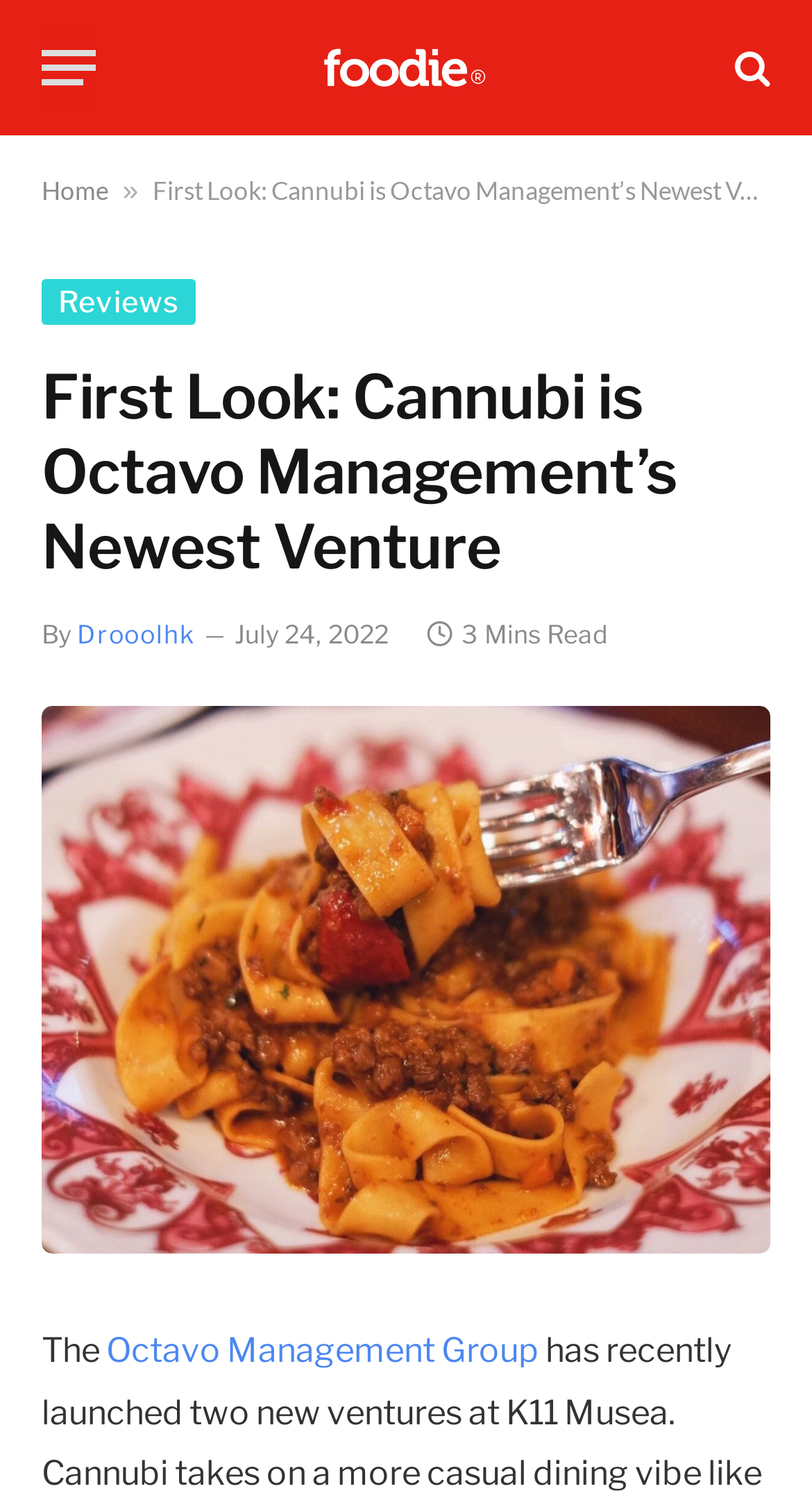Bounding box coordinates are specified in the format (top-left x, top-left y, bottom-right x, bottom-right y). All values are floating point numbers bounded between 0 and 1. Please provide the bounding box coordinate of the region this sentence describes: Home

None